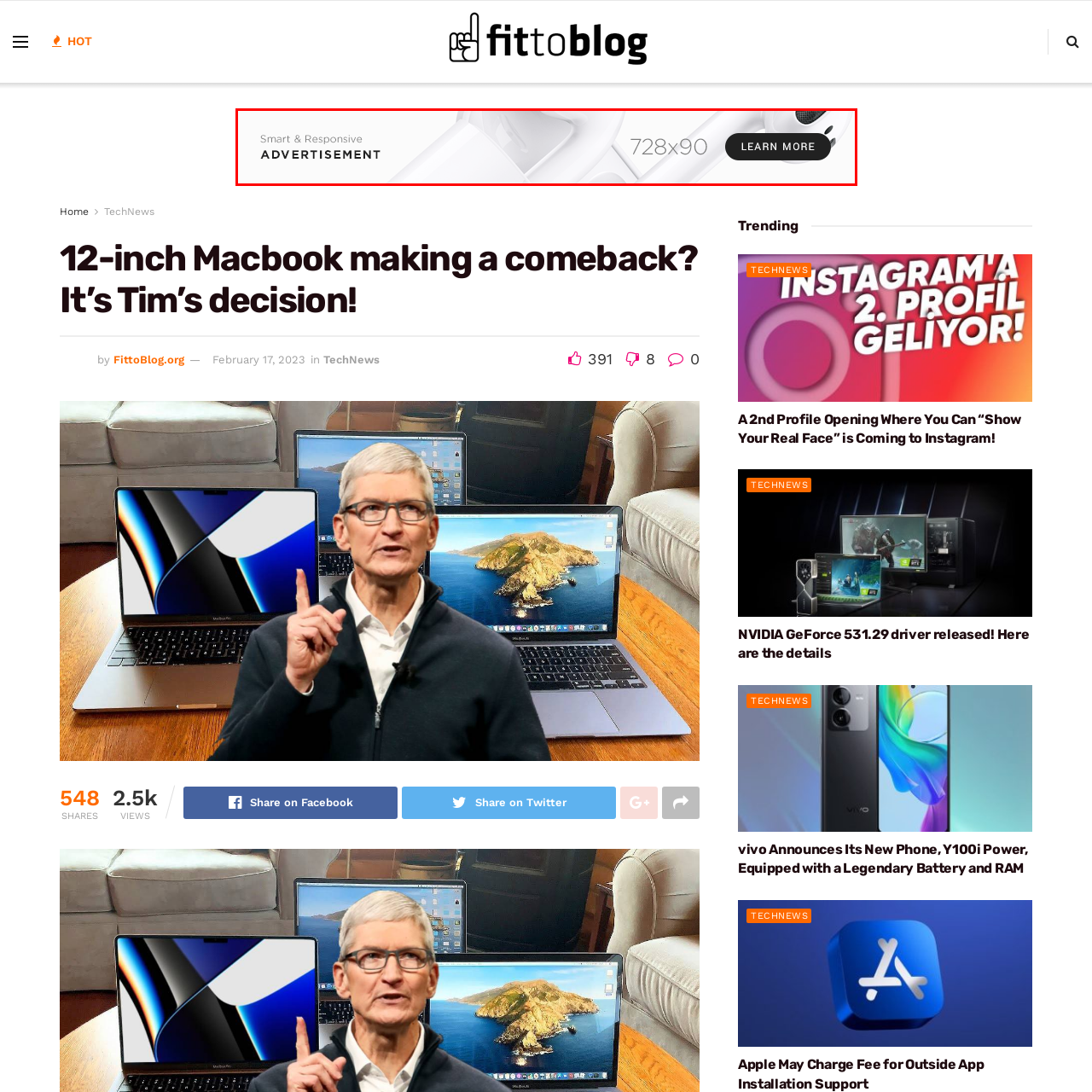What is the design style of the banner? Study the image bordered by the red bounding box and answer briefly using a single word or a phrase.

Clean and modern